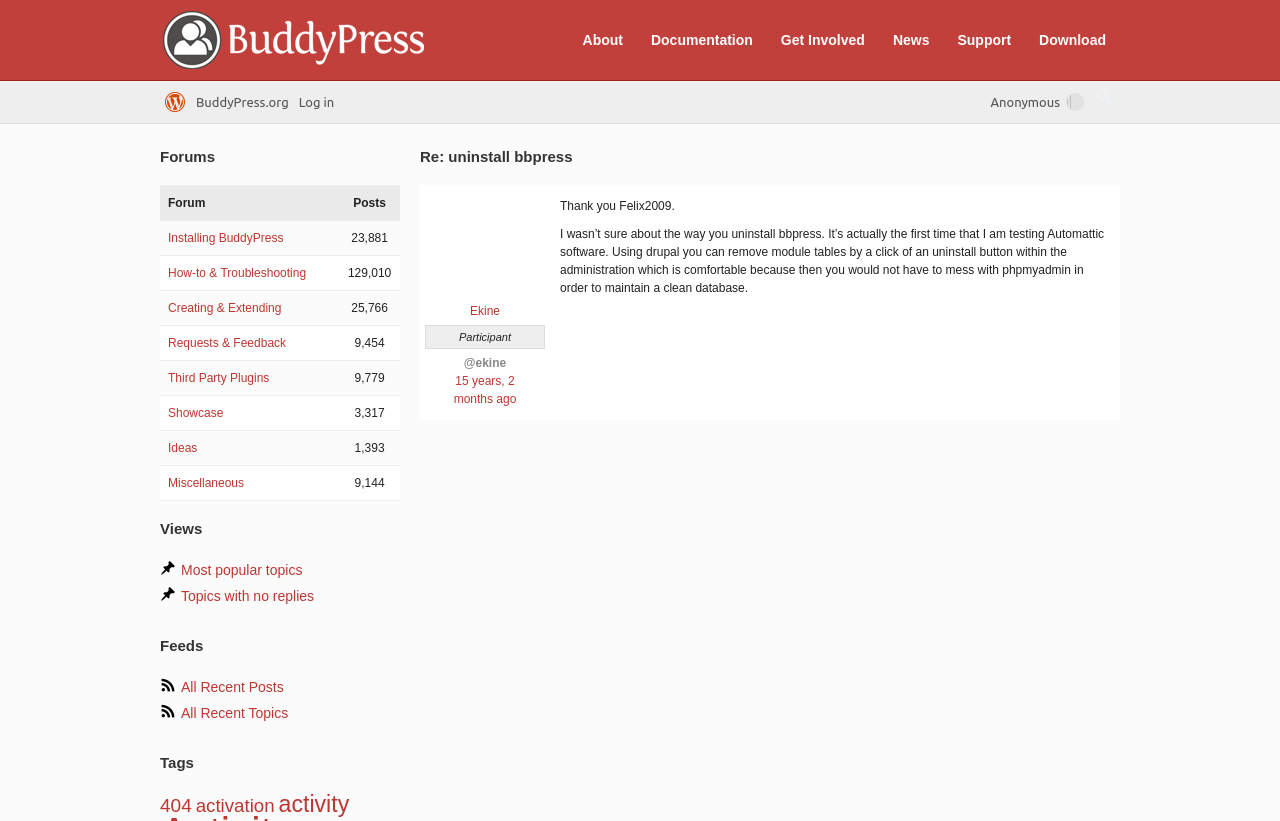Identify the bounding box of the HTML element described as: "Requests & Feedback".

[0.131, 0.409, 0.223, 0.426]